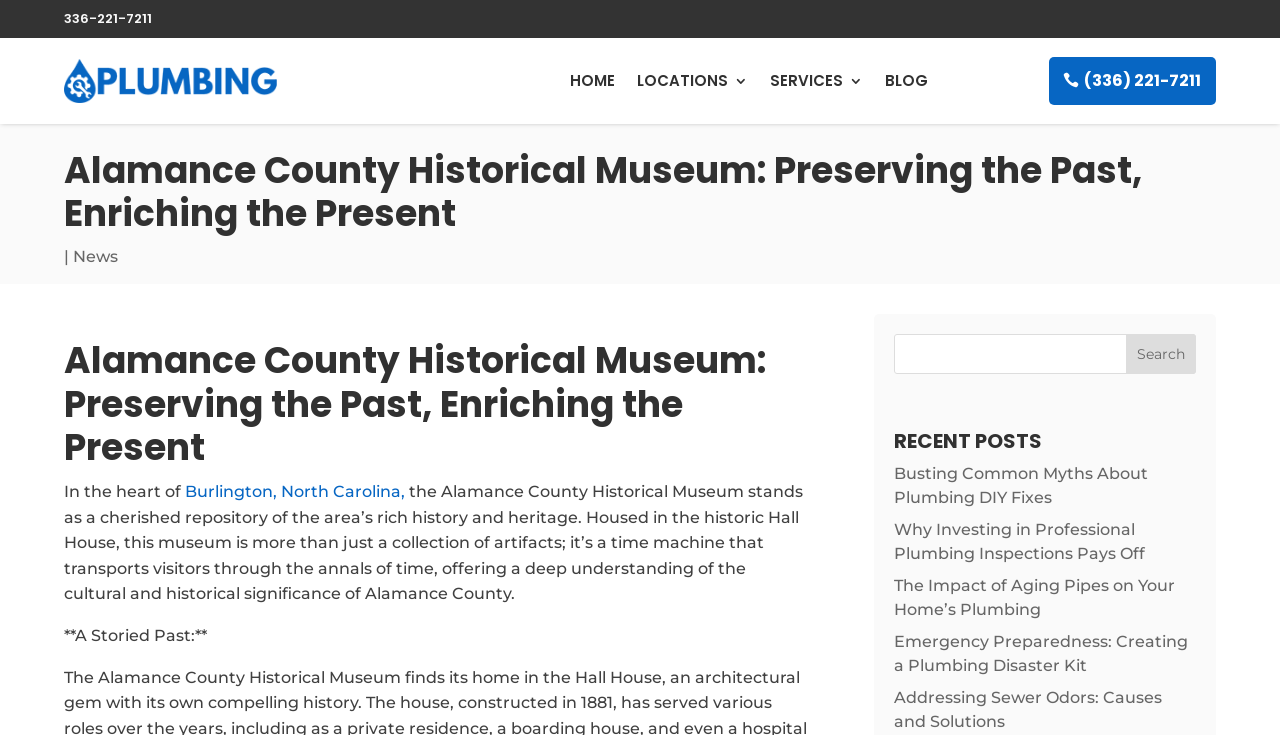Please provide the bounding box coordinates in the format (top-left x, top-left y, bottom-right x, bottom-right y). Remember, all values are floating point numbers between 0 and 1. What is the bounding box coordinate of the region described as: (336) 221-7211

[0.82, 0.078, 0.95, 0.142]